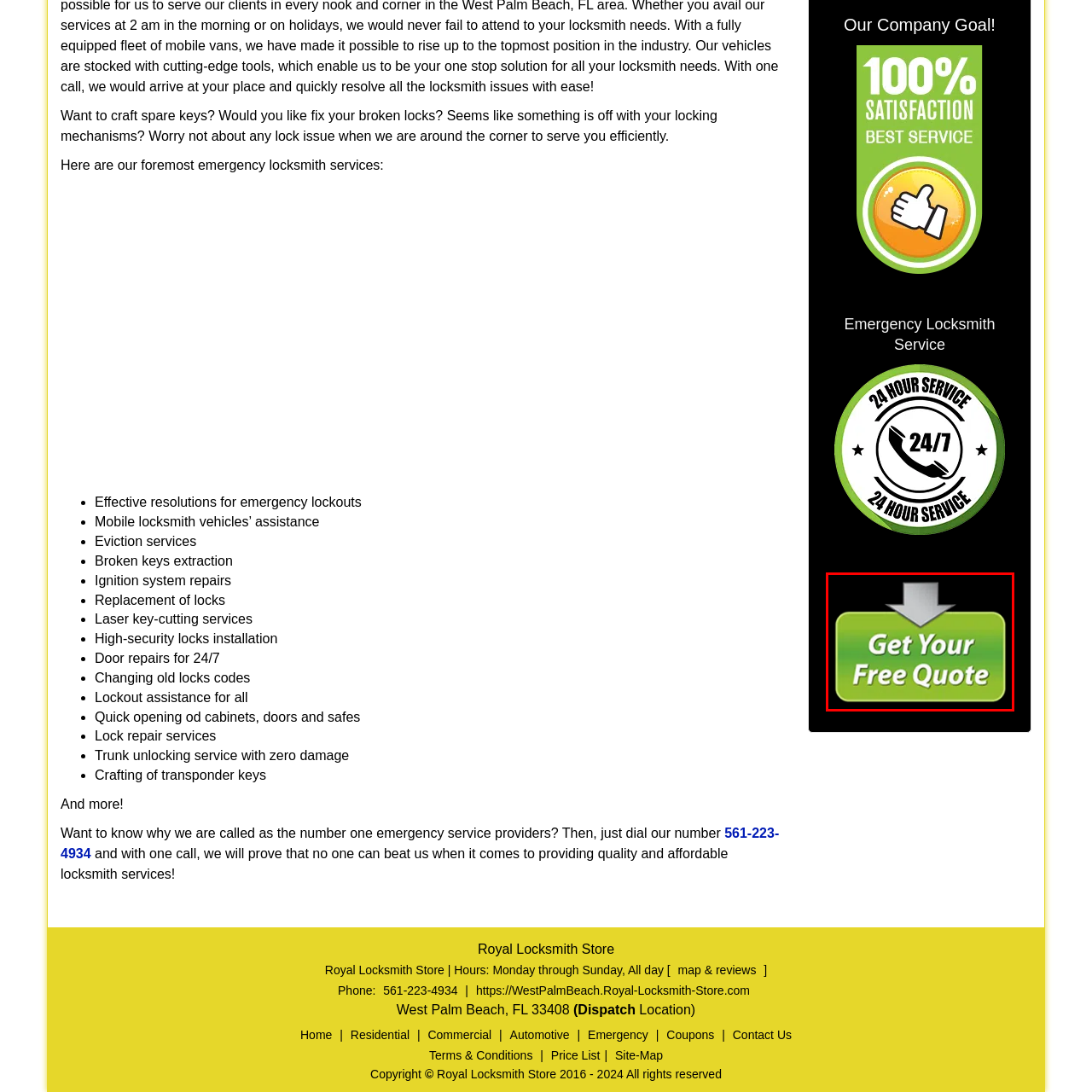Focus your attention on the picture enclosed within the red border and formulate a detailed answer to the question below, using the image as your primary reference: 
What direction is the arrow pointing?

The arrow above the text 'Get Your Free Quote' is pointing downward, which emphasizes the action of selecting or clicking the button to get a free quote.